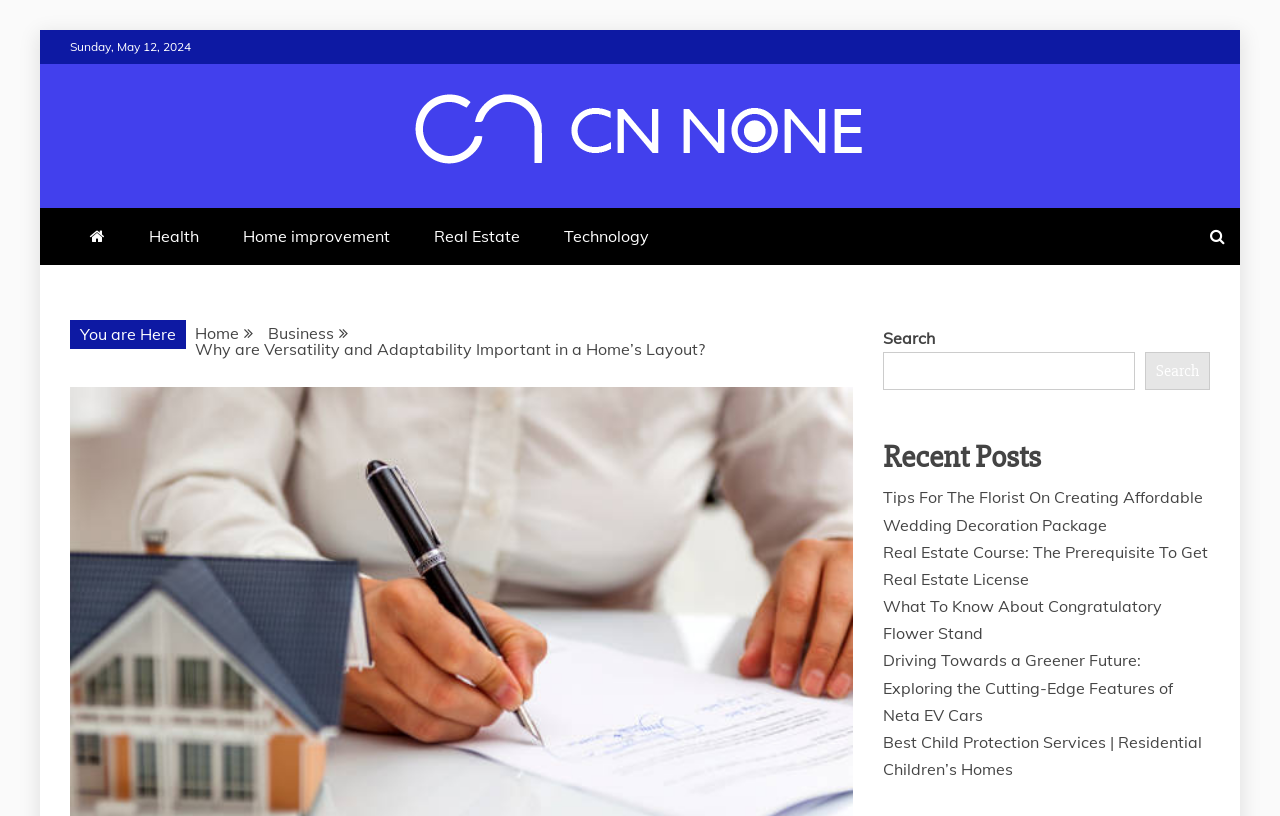Analyze the image and give a detailed response to the question:
How many recent posts are listed on the webpage?

I found the recent posts by looking at the links with text starting with 'Tips For The Florist...', 'Real Estate Course...', 'What To Know About...', 'Driving Towards a Greener...', and 'Best Child Protection...' which are located vertically and have similar bounding box coordinates.